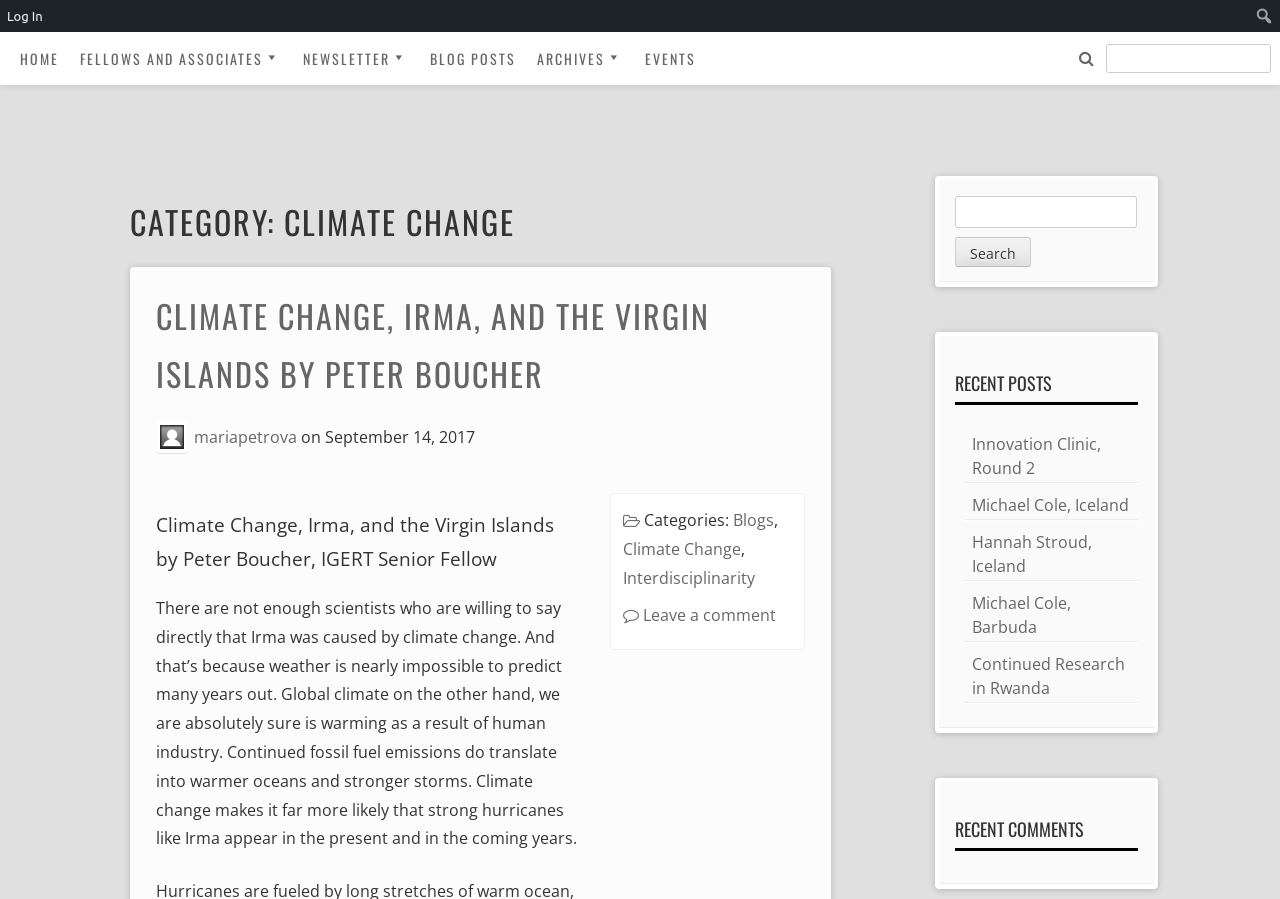Determine the bounding box coordinates of the clickable region to follow the instruction: "Log in to the system".

[0.0, 0.0, 0.04, 0.036]